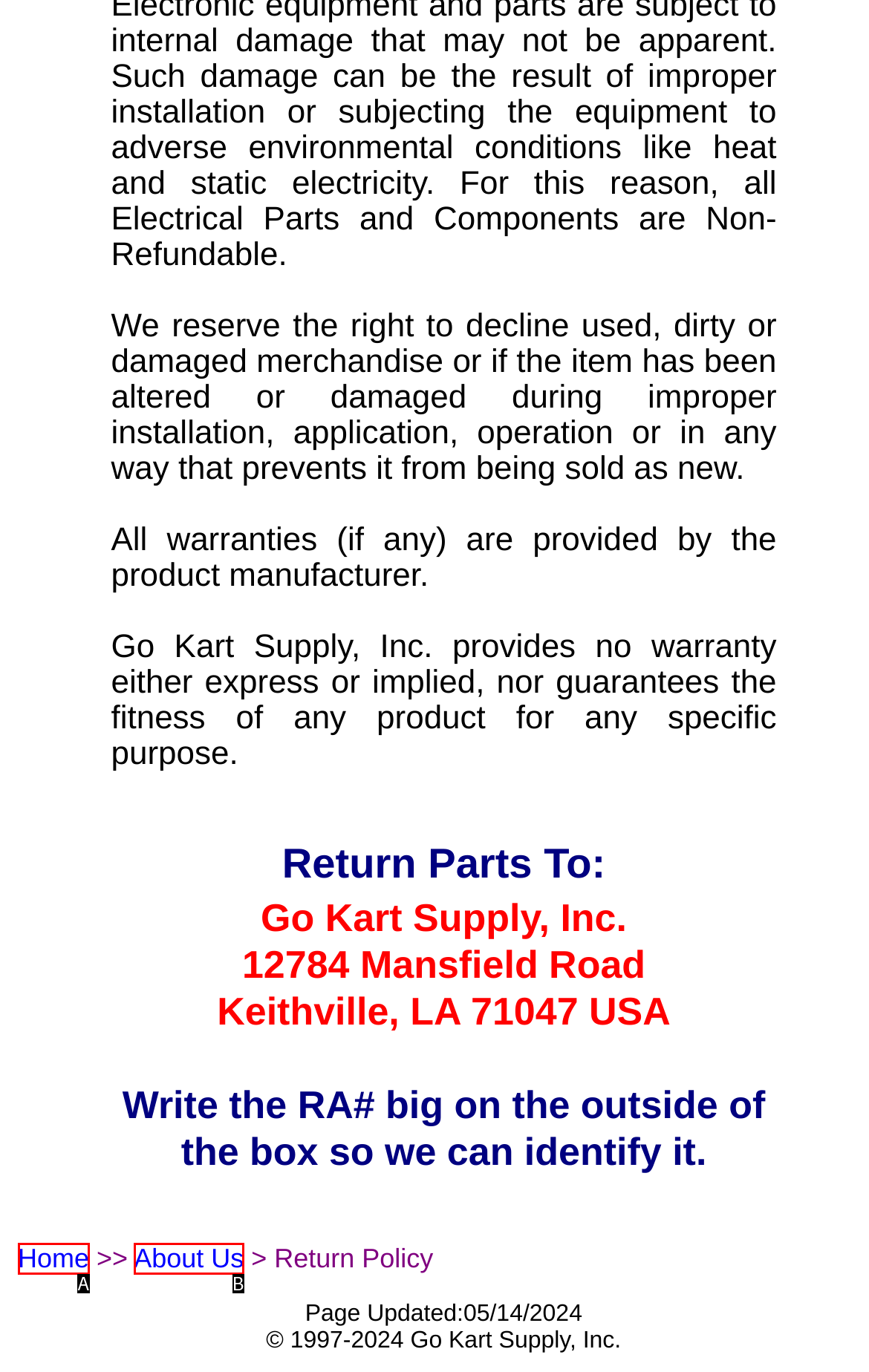Identify the HTML element that corresponds to the description: Home
Provide the letter of the matching option from the given choices directly.

A